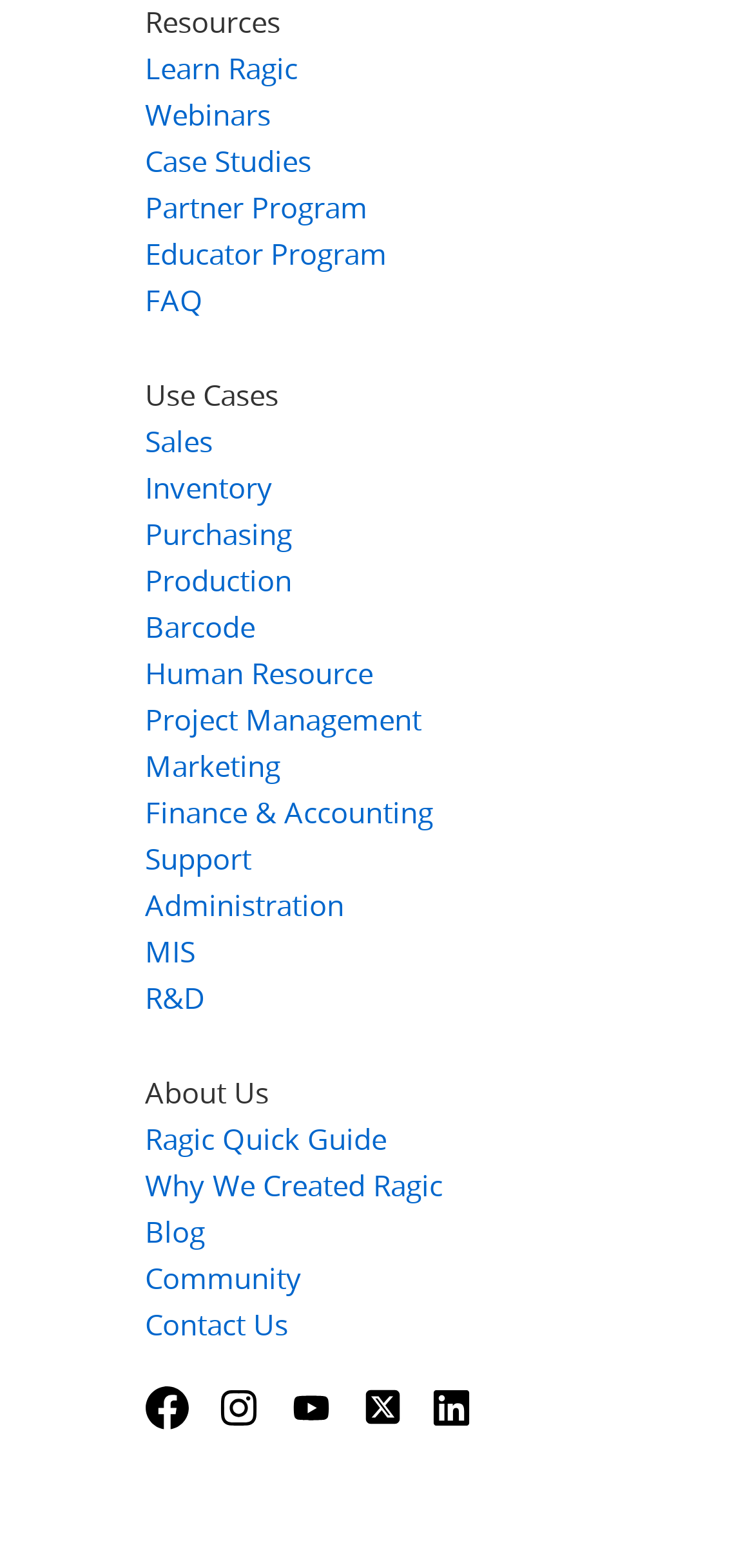Identify the bounding box coordinates for the region to click in order to carry out this instruction: "View the post about Top 10 Best Rechargeable Dog Training Collars Reviews In 2022". Provide the coordinates using four float numbers between 0 and 1, formatted as [left, top, right, bottom].

None